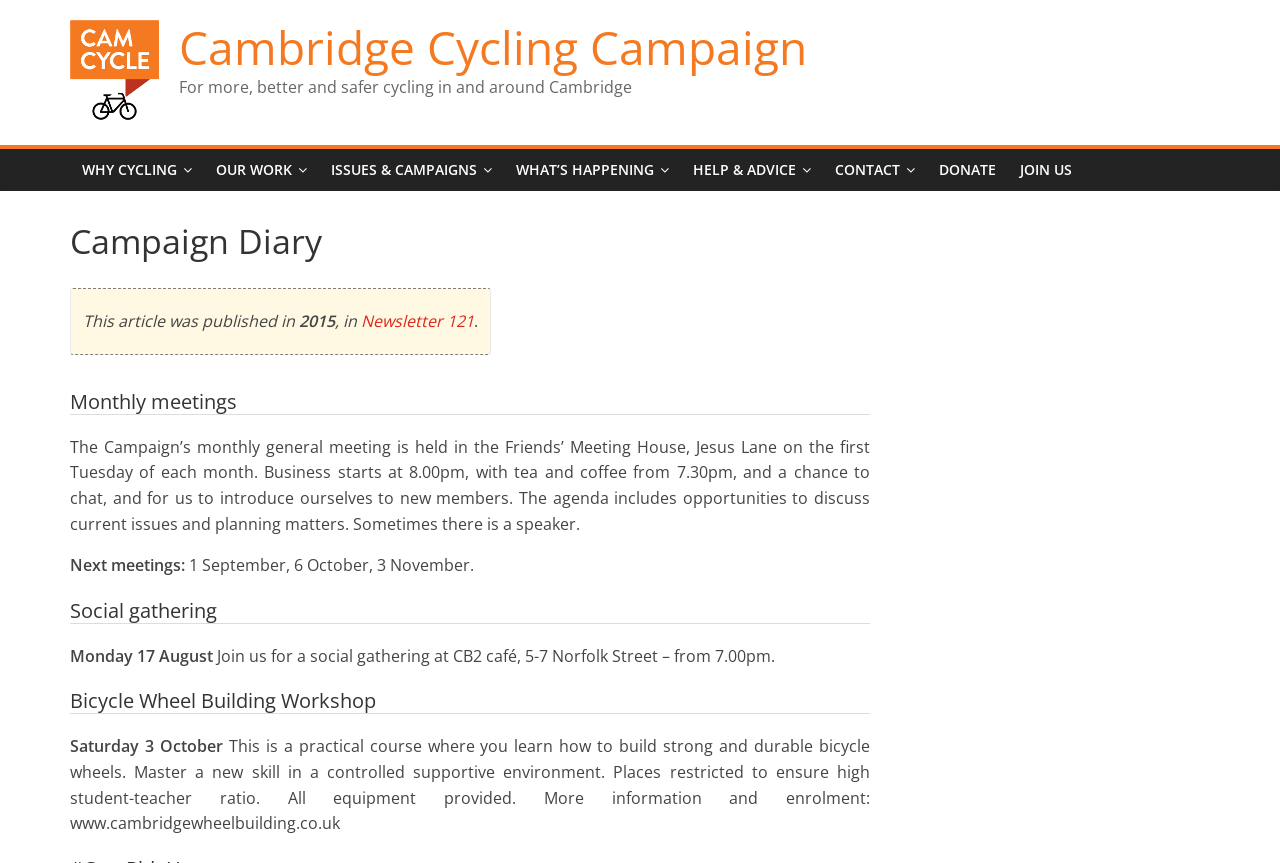Locate the bounding box coordinates of the area that needs to be clicked to fulfill the following instruction: "Click on the 'Cambridge Cycling Campaign' link". The coordinates should be in the format of four float numbers between 0 and 1, namely [left, top, right, bottom].

[0.055, 0.024, 0.124, 0.05]